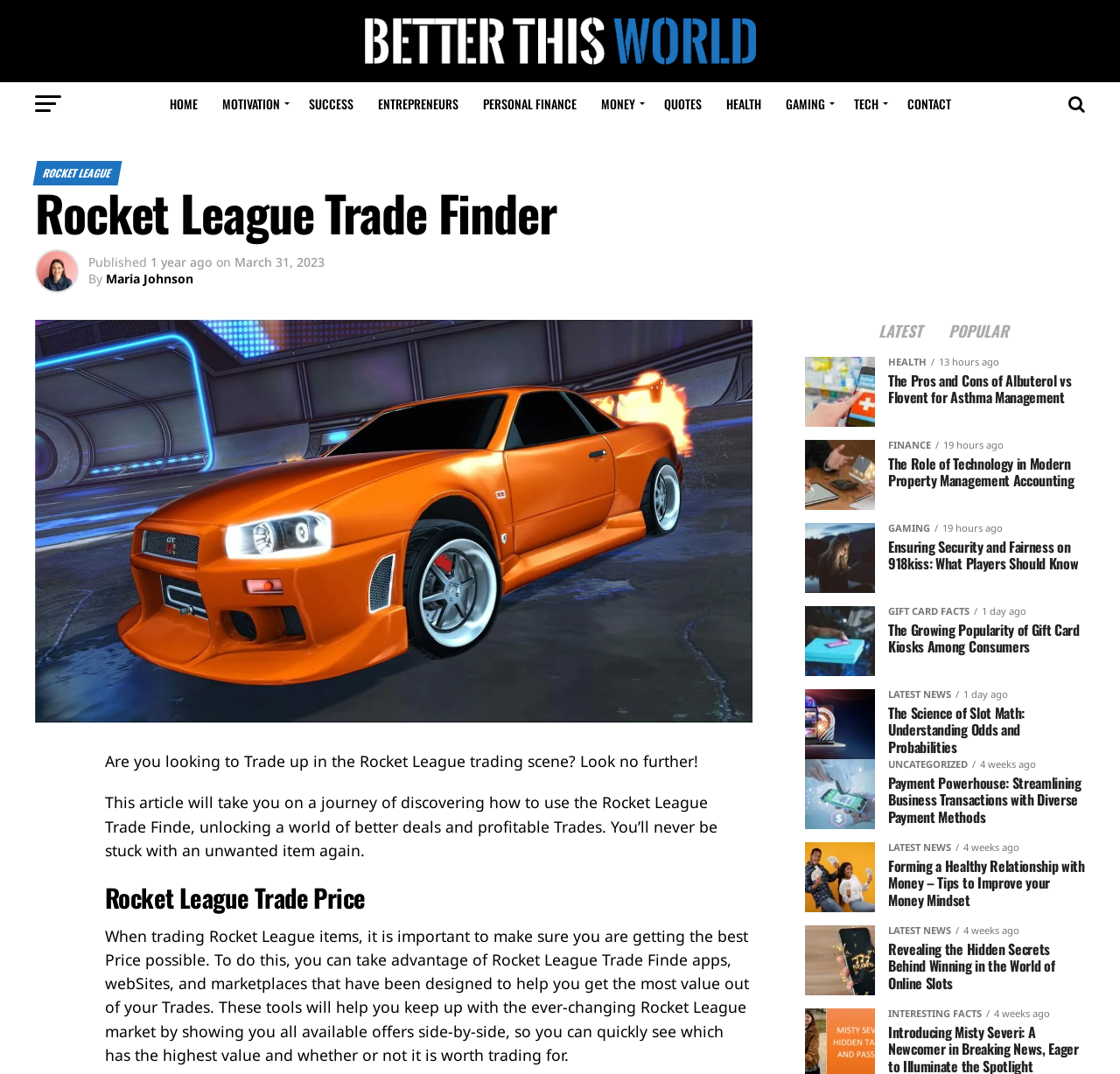What is the main topic of this article?
Provide a comprehensive and detailed answer to the question.

Based on the webpage content, the main topic of this article is about trading in Rocket League, specifically how to use the Rocket League Trade Finder to get better deals and profitable trades.